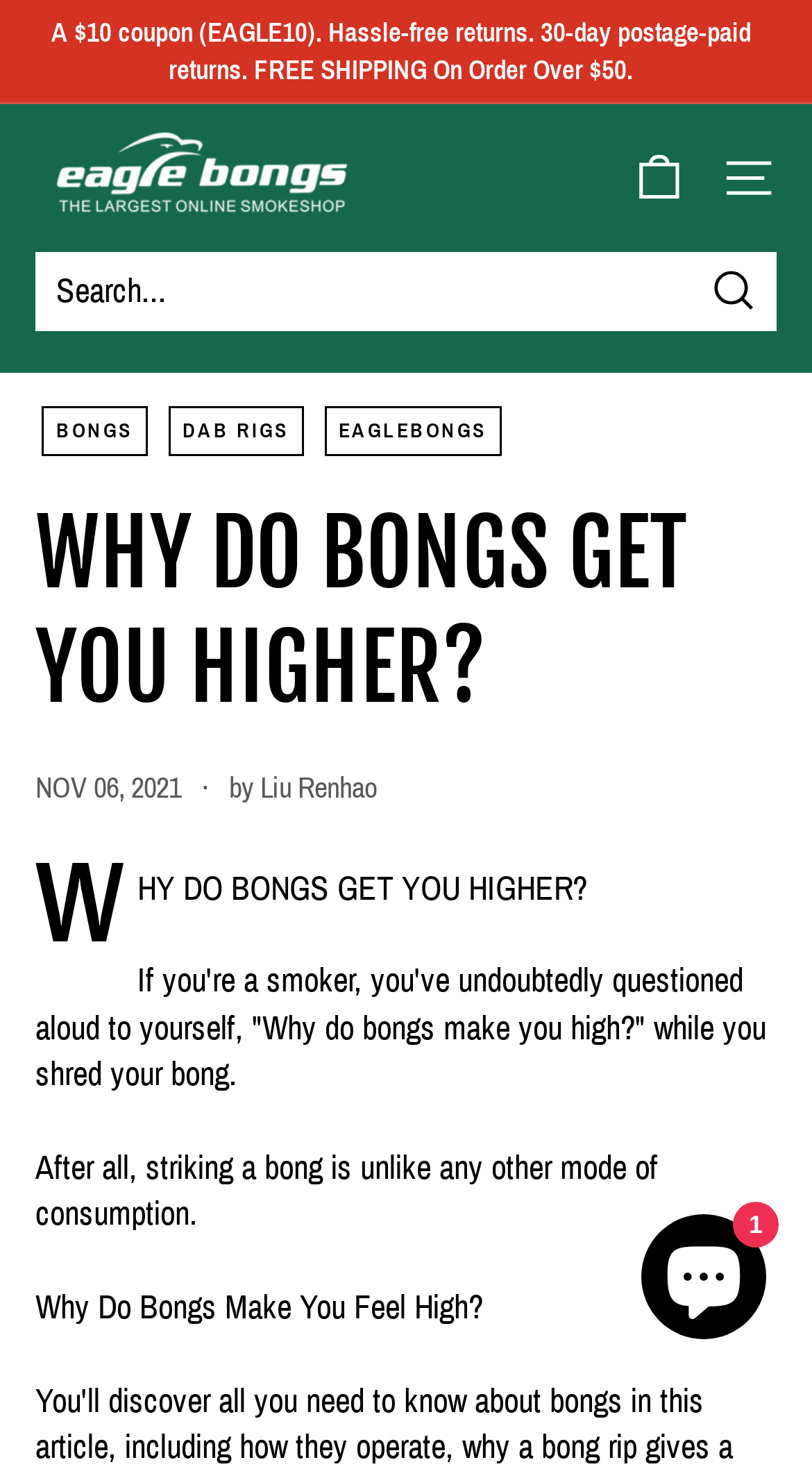What is the name of the website?
Answer the question with a detailed and thorough explanation.

The name of the website can be found in the top-left corner of the webpage, where it is written as 'Eaglebongs.com' in a prominent font.